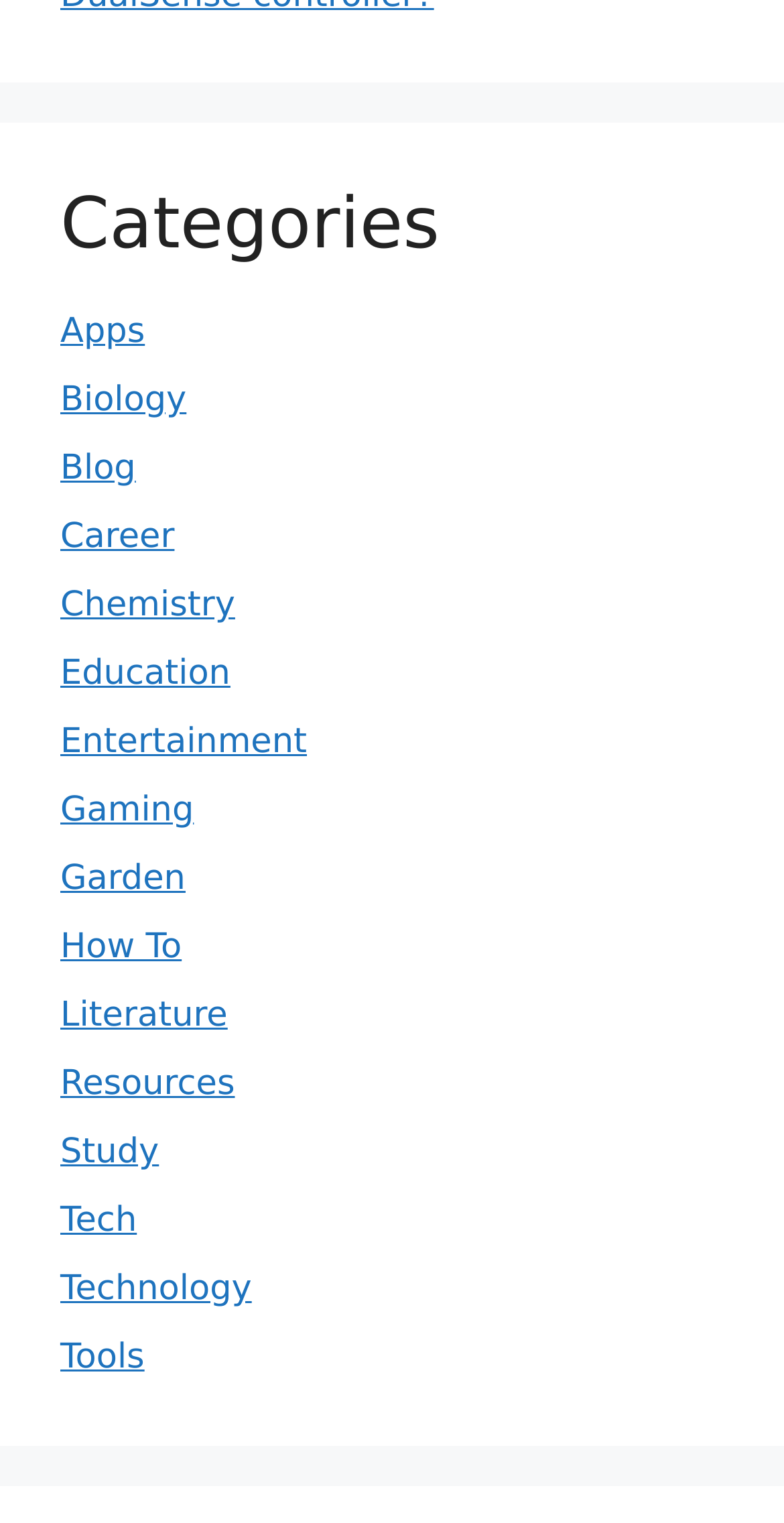How many categories are listed?
Please provide a single word or phrase based on the screenshot.

21